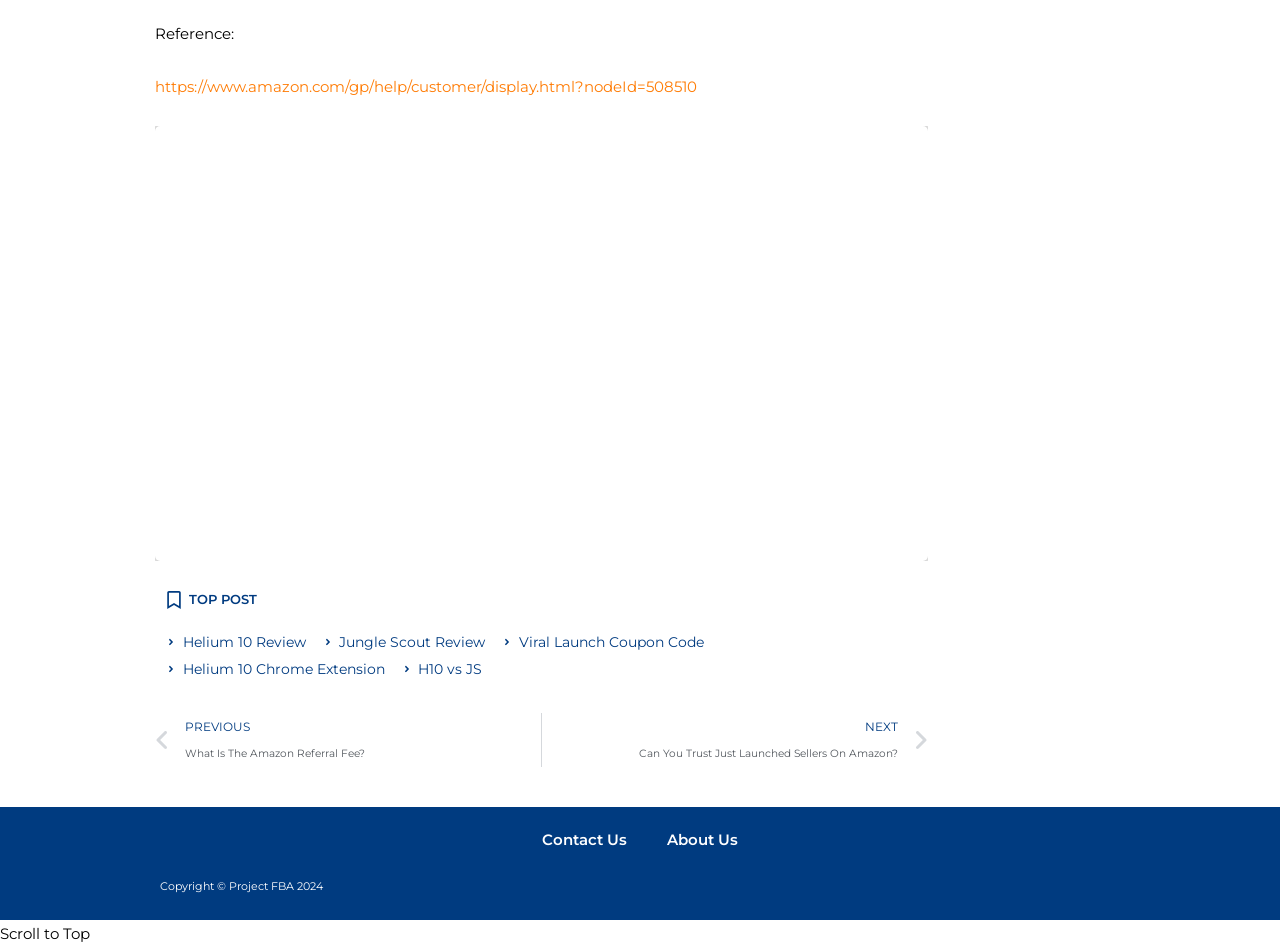What is the topic of the top post?
Using the image, answer in one word or phrase.

Helium 10 Review